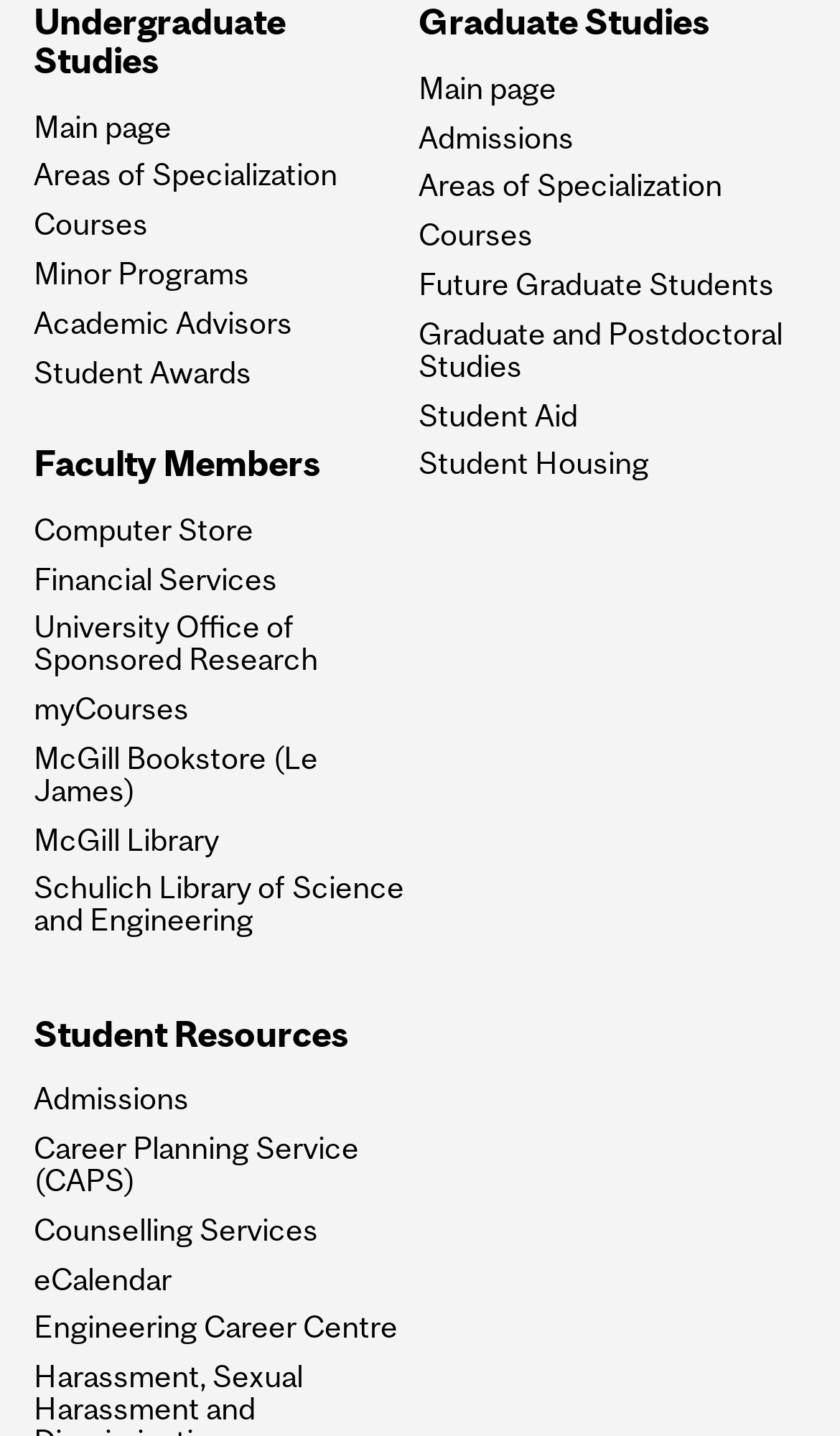What is the first link on the left side of the webpage?
Using the screenshot, give a one-word or short phrase answer.

Undergraduate Studies